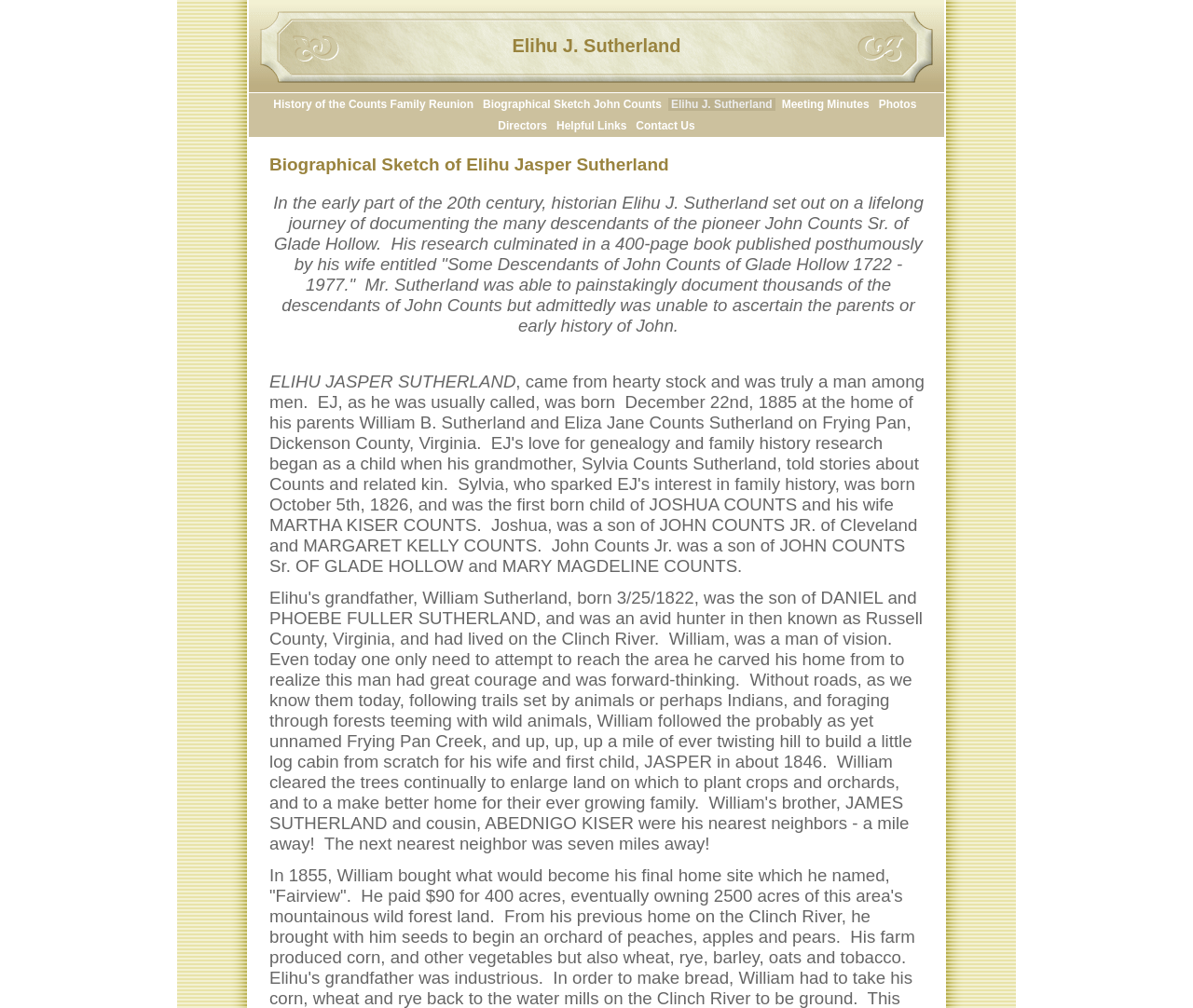What is the name of the historian mentioned?
Please give a detailed and thorough answer to the question, covering all relevant points.

The name of the historian mentioned is obtained from the heading 'Elihu J. Sutherland' and the StaticText 'ELIHU JASPER SUTHERLAND'.